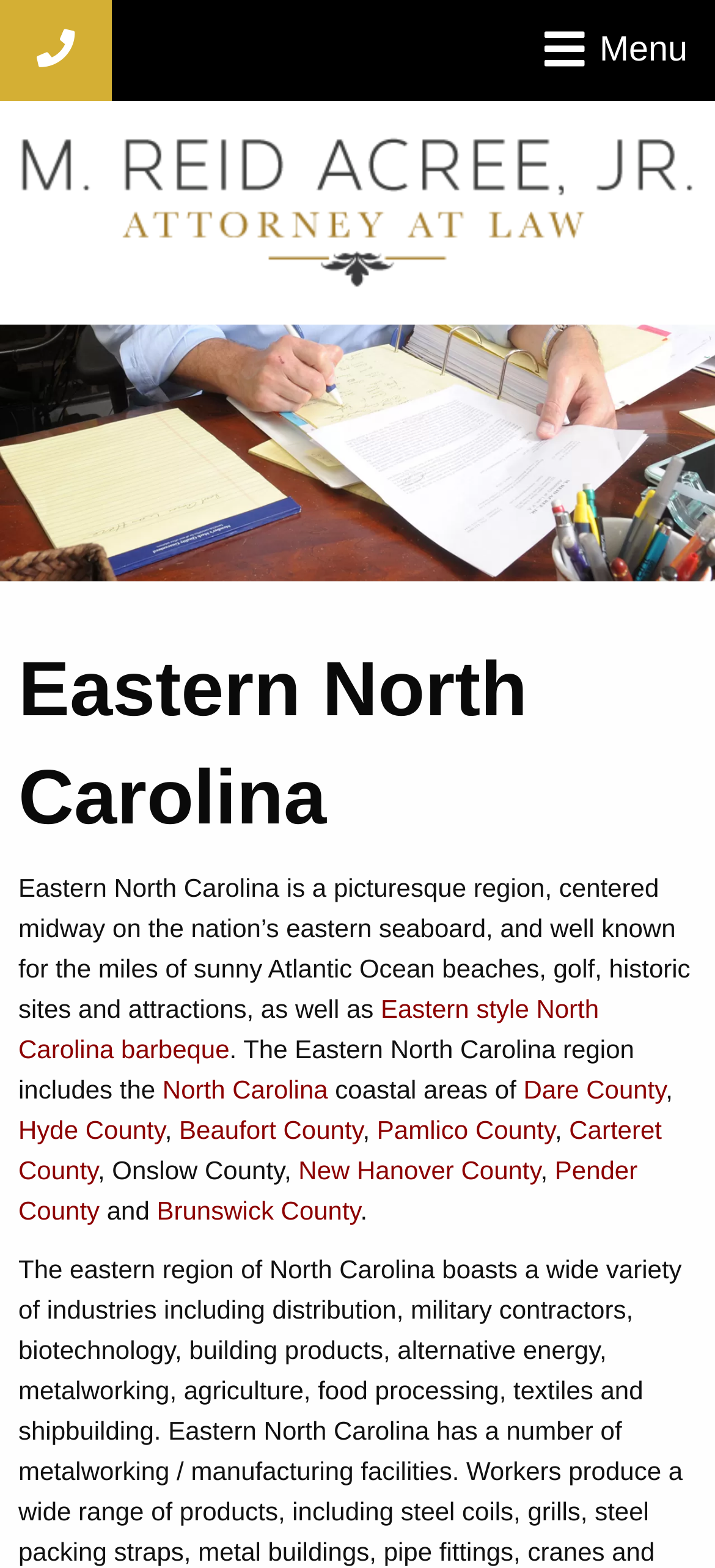Give the bounding box coordinates for this UI element: "Carteret County". The coordinates should be four float numbers between 0 and 1, arranged as [left, top, right, bottom].

[0.026, 0.711, 0.926, 0.755]